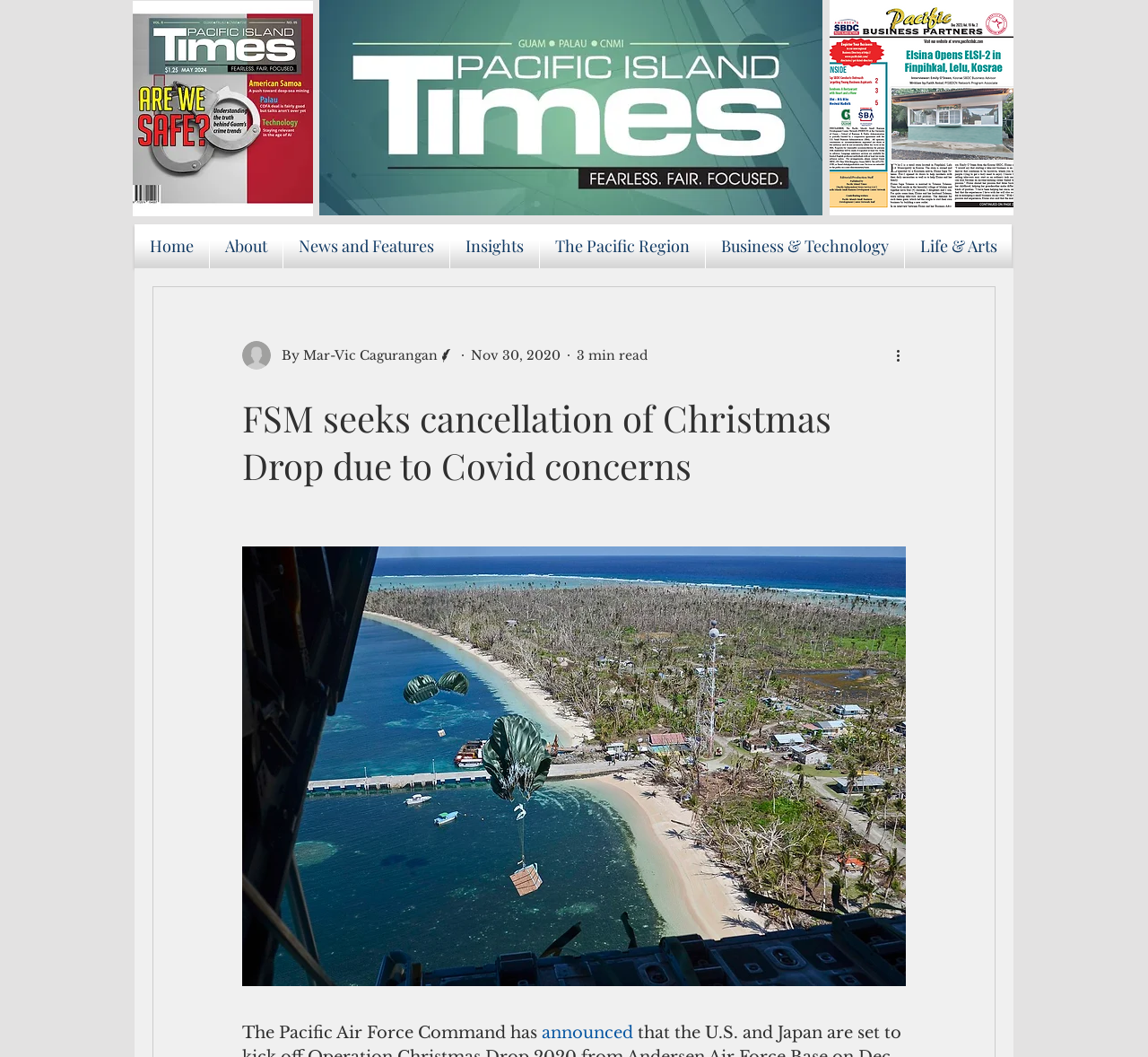Determine the bounding box coordinates of the clickable area required to perform the following instruction: "Go to the Home page". The coordinates should be represented as four float numbers between 0 and 1: [left, top, right, bottom].

[0.117, 0.212, 0.182, 0.254]